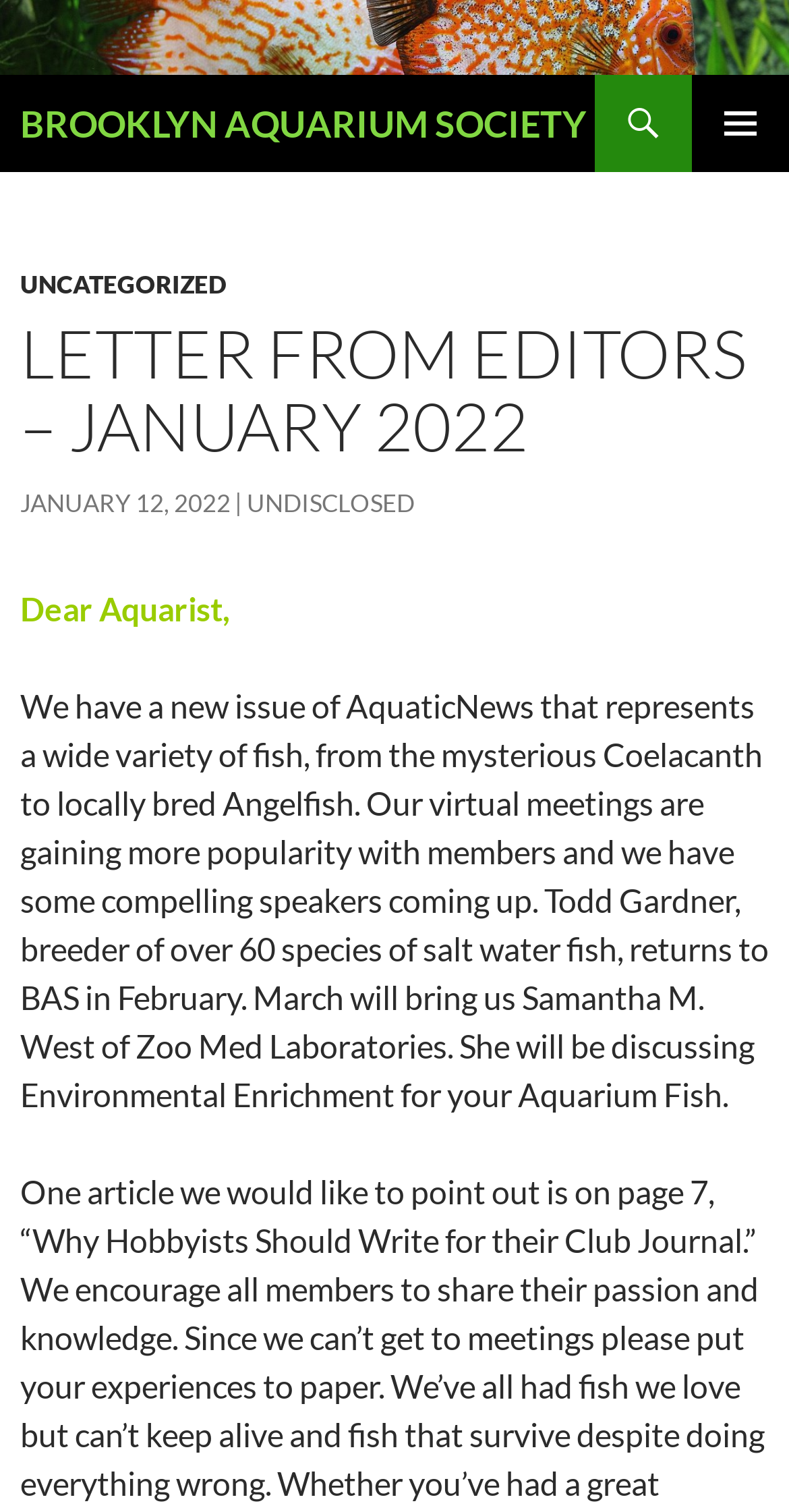What is the name of the laboratory discussed in the text?
Based on the image, respond with a single word or phrase.

Zoo Med Laboratories